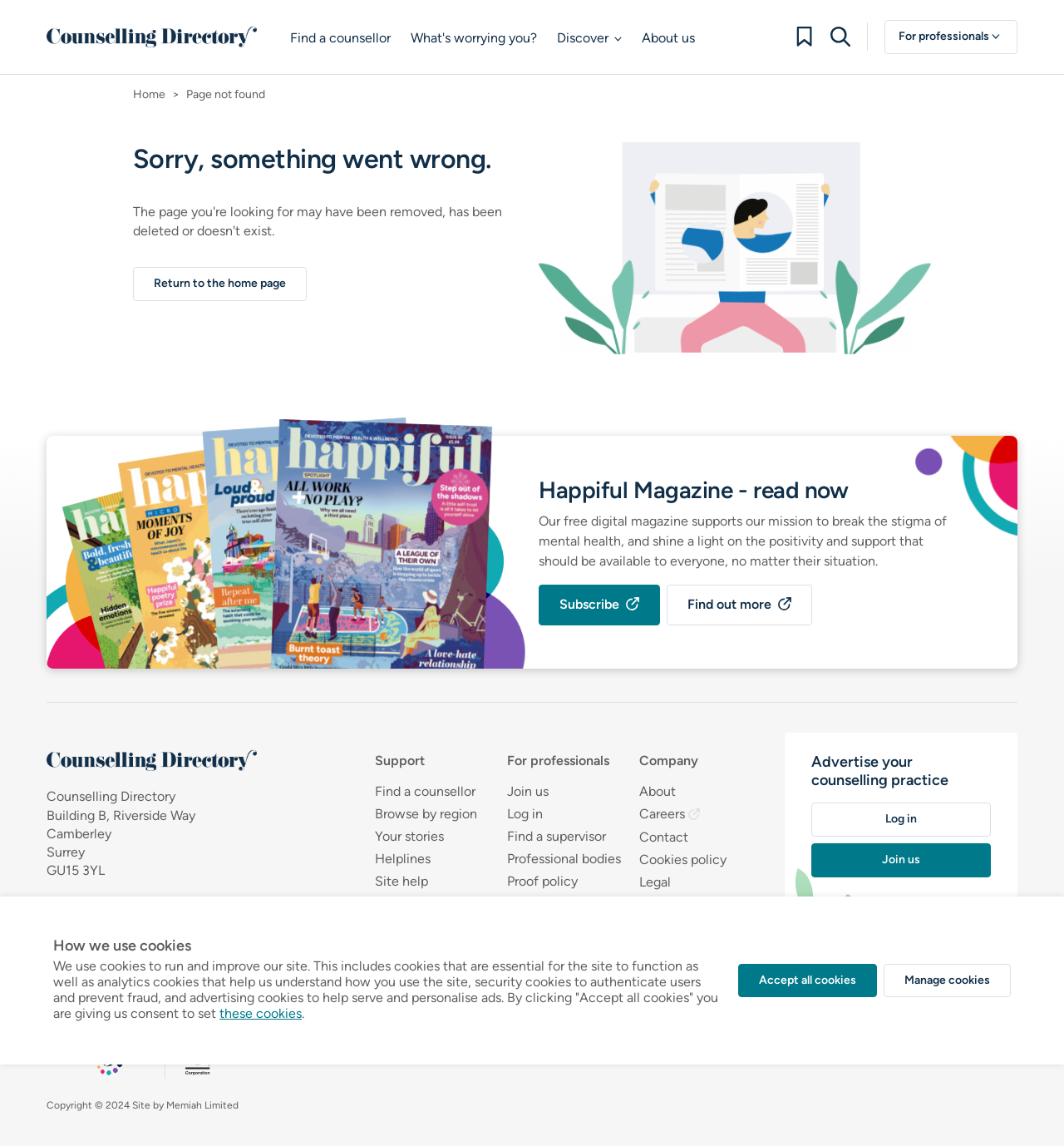Illustrate the webpage's structure and main components comprehensively.

This webpage is a "Page not found" error page from Counselling Directory. At the top, there is a navigation bar with links to "Counselling Directory", "Find a counsellor", "What's worrying you?", "Discover", "About us", "View Bookmarks", and "Search". Below the navigation bar, there is a breadcrumb navigation with links to "Home" and "Page not found".

The main content of the page is divided into two sections. On the left, there is a heading "Sorry, something went wrong" and a link to "Return to the home page". Below this, there are four images labeled "Issue 86", "Issue 85", "Issue 84", and "Issue 83", arranged in a column. To the right of these images, there is a section promoting Happiful Magazine, with a heading, a brief description, and links to "Subscribe" and "Find out more".

On the right side of the page, there are three columns of links and text. The first column is labeled "Support" and has links to "Find a counsellor", "Browse by region", "Your stories", "Helplines", and "Site help". The second column is labeled "For professionals" and has links to "Join us", "Log in", "Find a supervisor", "Professional bodies", and "Proof policy". The third column is labeled "Company" and has links to "About", "Careers", "Contact", "Cookies policy", "Legal", "Press", and "Privacy notice".

At the bottom of the page, there is a section promoting advertising on the Counselling Directory, with a heading and links to "Log in" and "Join us". Below this, there is a section with the Counselling Directory's address and contact information. Finally, there are links to the Counselling Directory's social media profiles, including Facebook, Instagram, Twitter, Youtube, and LinkedIn.